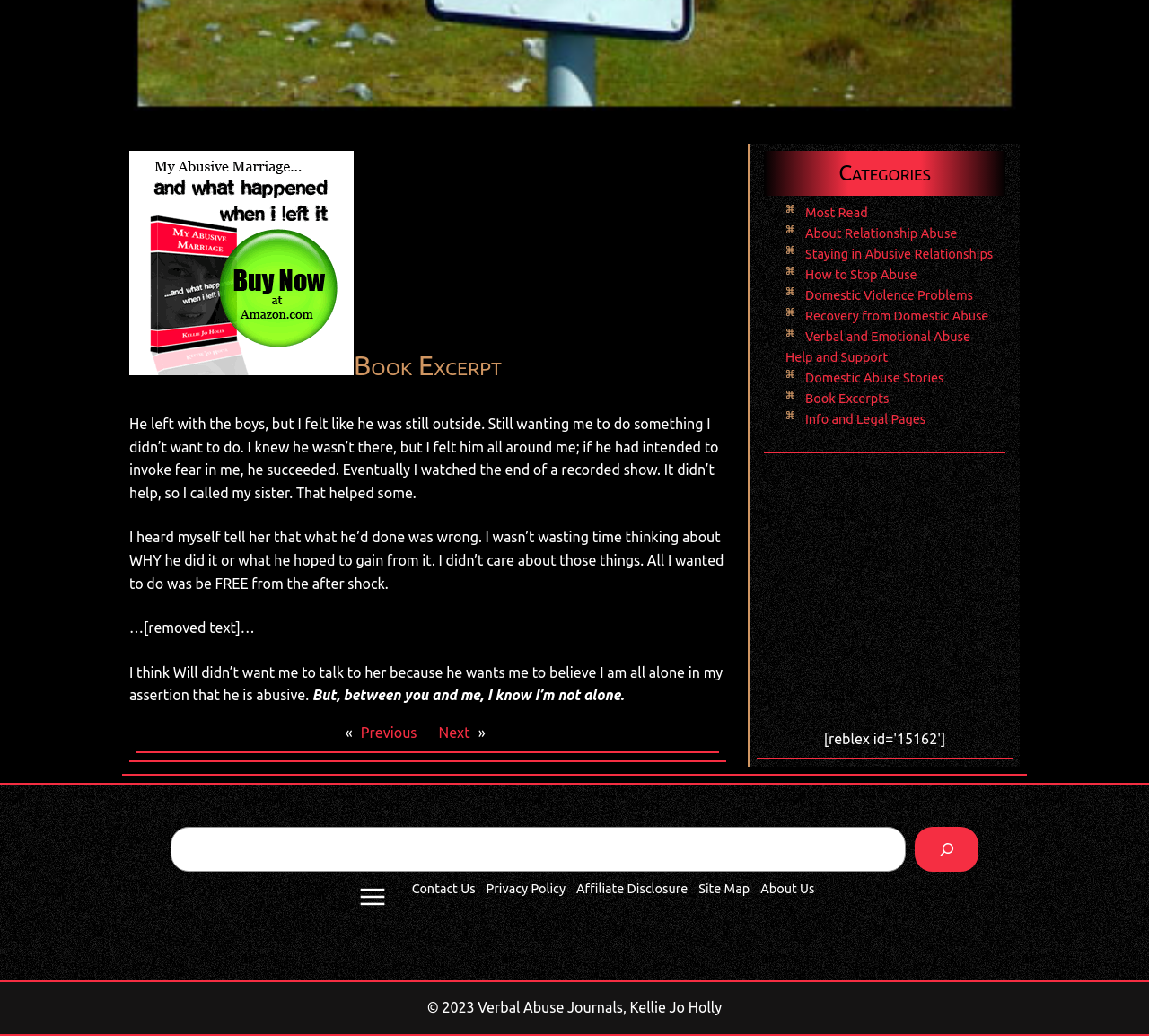Using floating point numbers between 0 and 1, provide the bounding box coordinates in the format (top-left x, top-left y, bottom-right x, bottom-right y). Locate the UI element described here: parent_node: Book Excerpt

[0.112, 0.338, 0.308, 0.367]